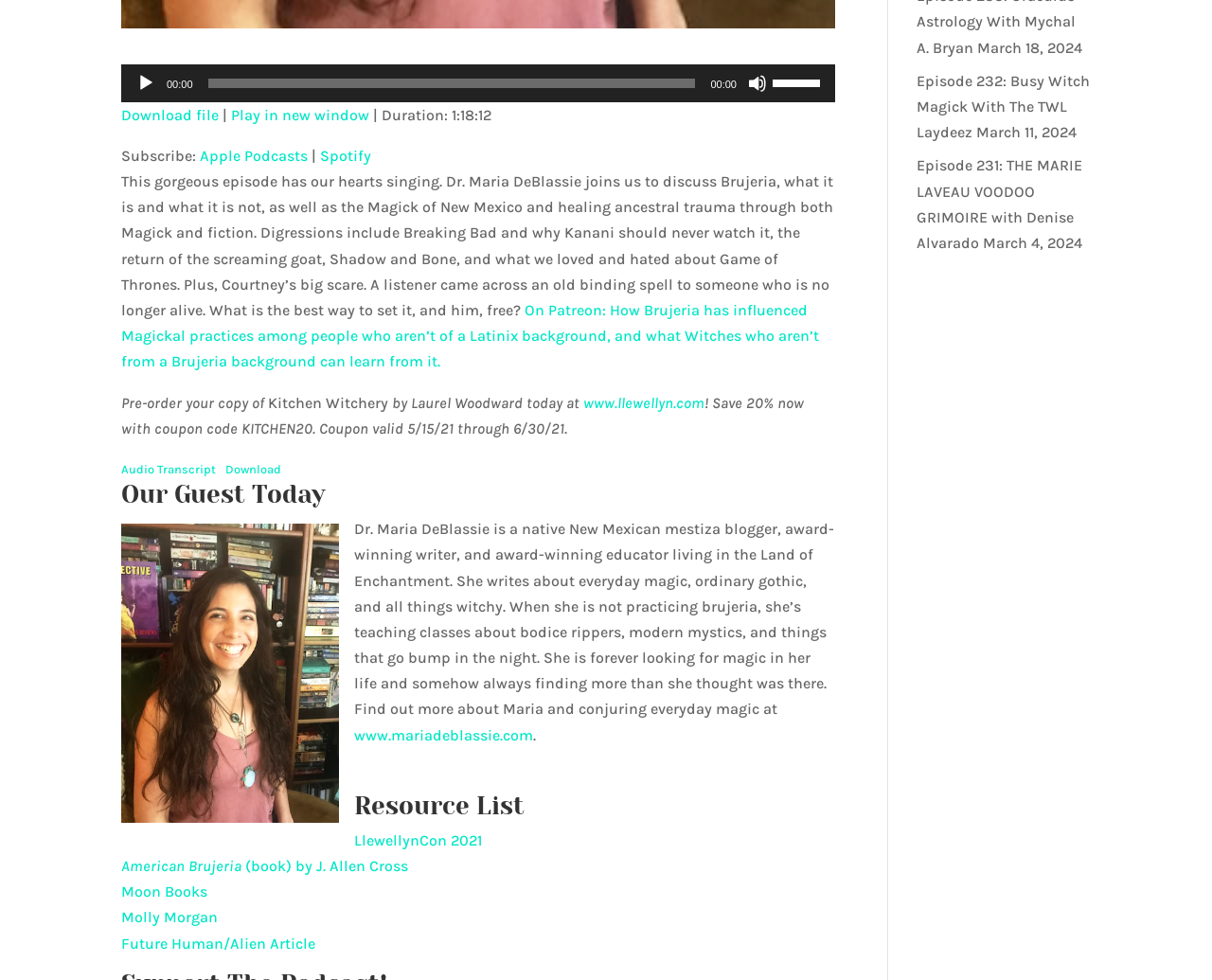Give a one-word or short-phrase answer to the following question: 
What is the title of the audio player?

Audio Player